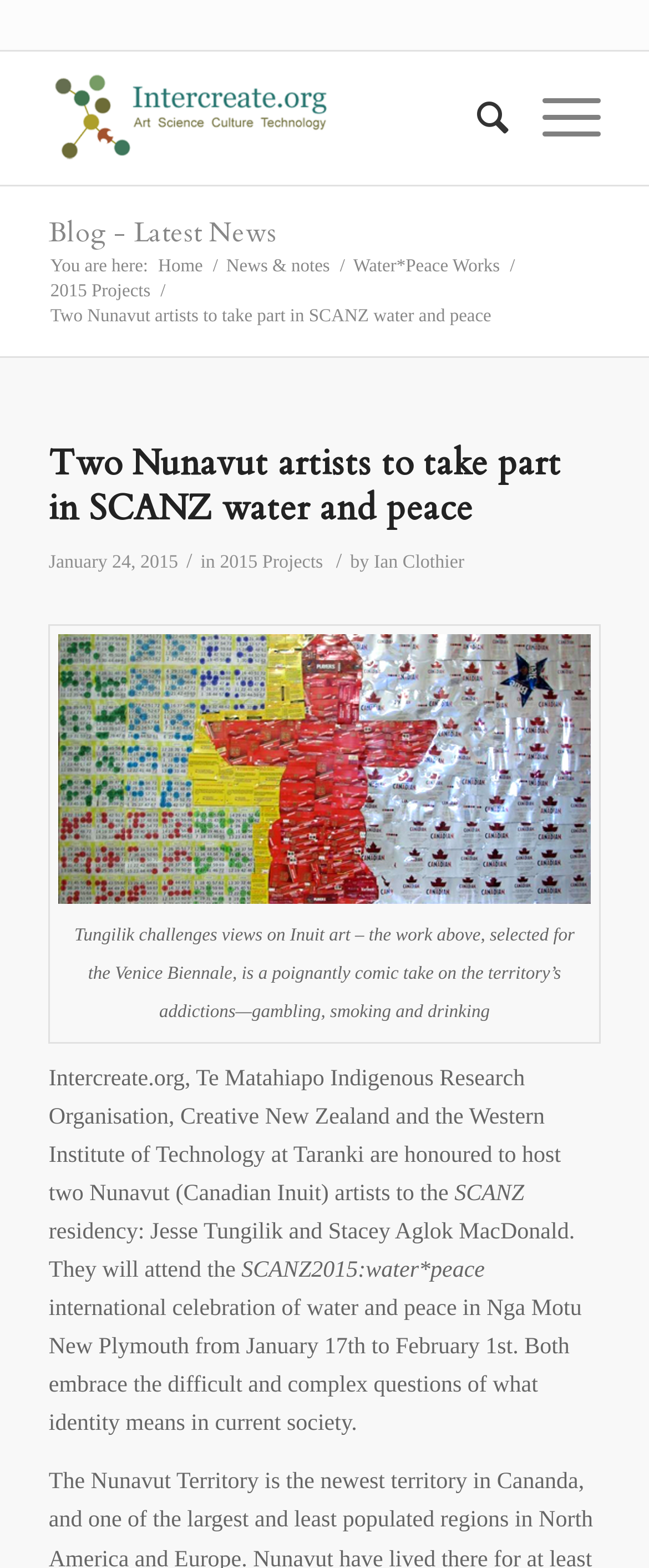Kindly provide the bounding box coordinates of the section you need to click on to fulfill the given instruction: "Click on the Intercreate.org link".

[0.075, 0.033, 0.755, 0.118]